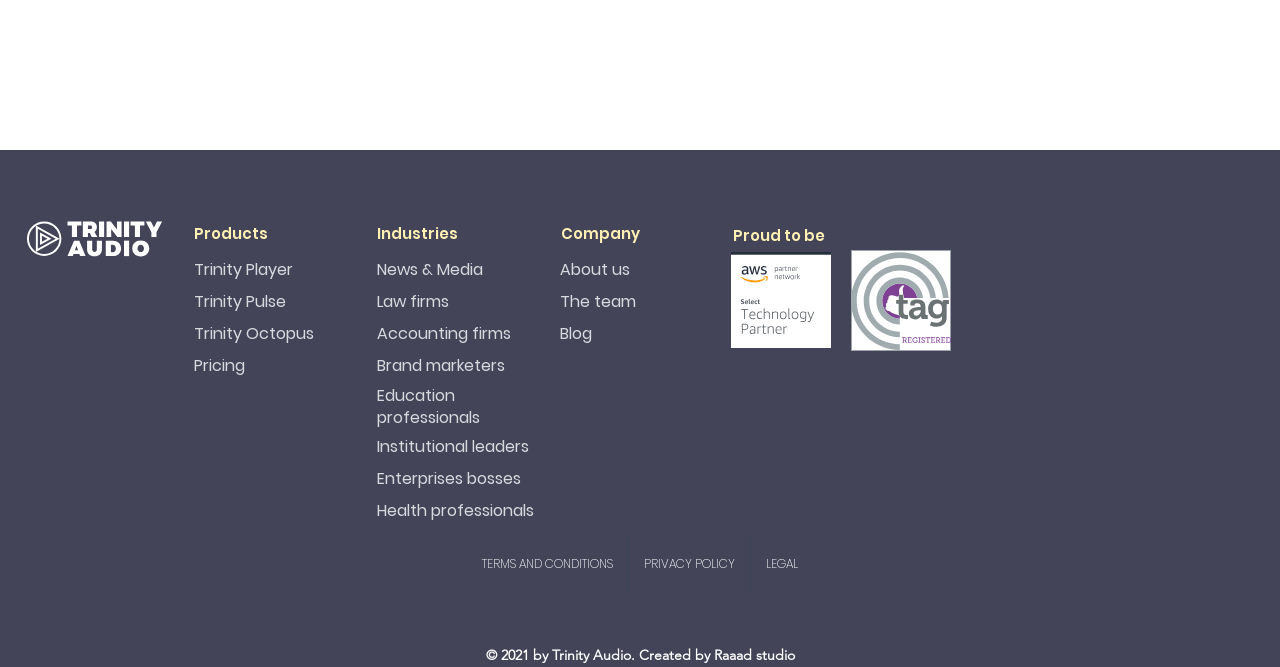Please provide a one-word or short phrase answer to the question:
What are the products offered by Trinity?

Trinity Player, Trinity Pulse, Trinity Octopus